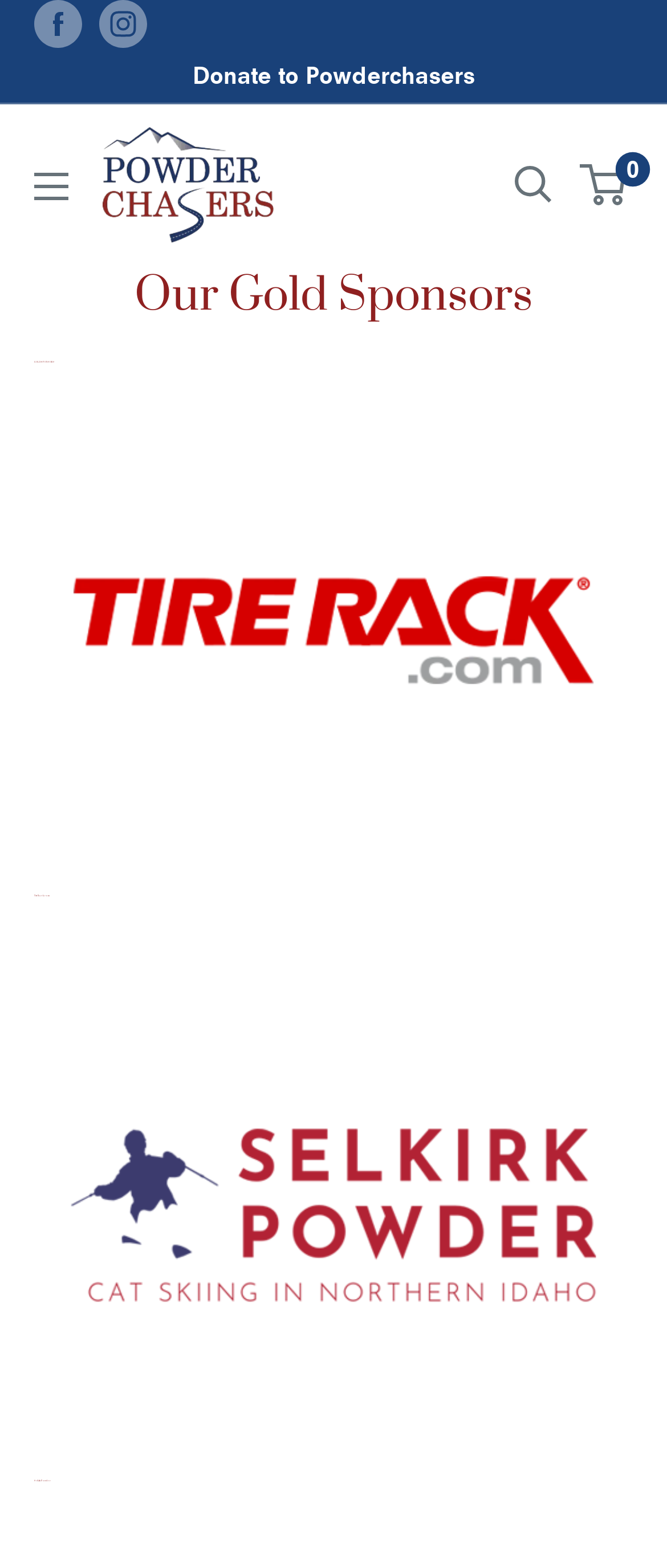Using the element description Donate to Powderchasers, predict the bounding box coordinates for the UI element. Provide the coordinates in (top-left x, top-left y, bottom-right x, bottom-right y) format with values ranging from 0 to 1.

[0.051, 0.031, 0.949, 0.066]